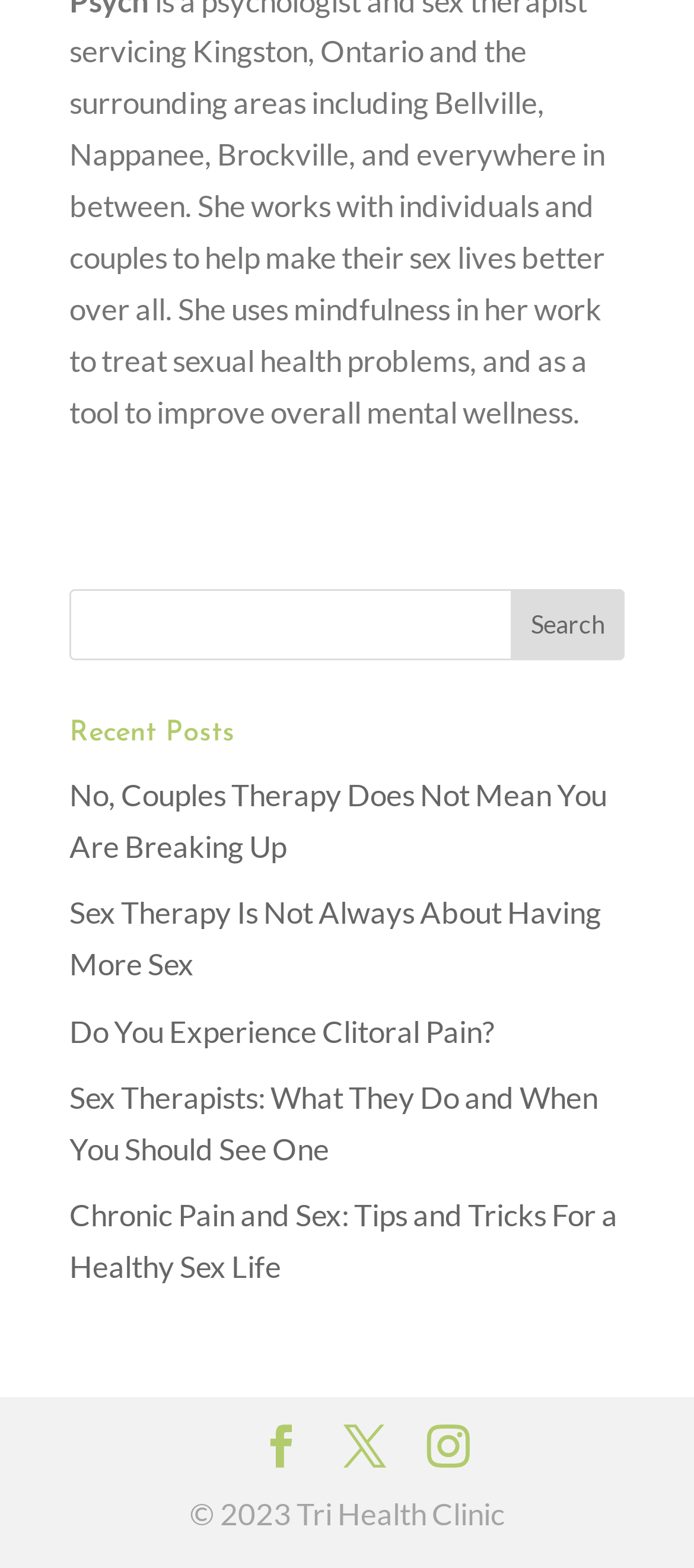Bounding box coordinates are to be given in the format (top-left x, top-left y, bottom-right x, bottom-right y). All values must be floating point numbers between 0 and 1. Provide the bounding box coordinate for the UI element described as: Facebook

[0.374, 0.908, 0.436, 0.941]